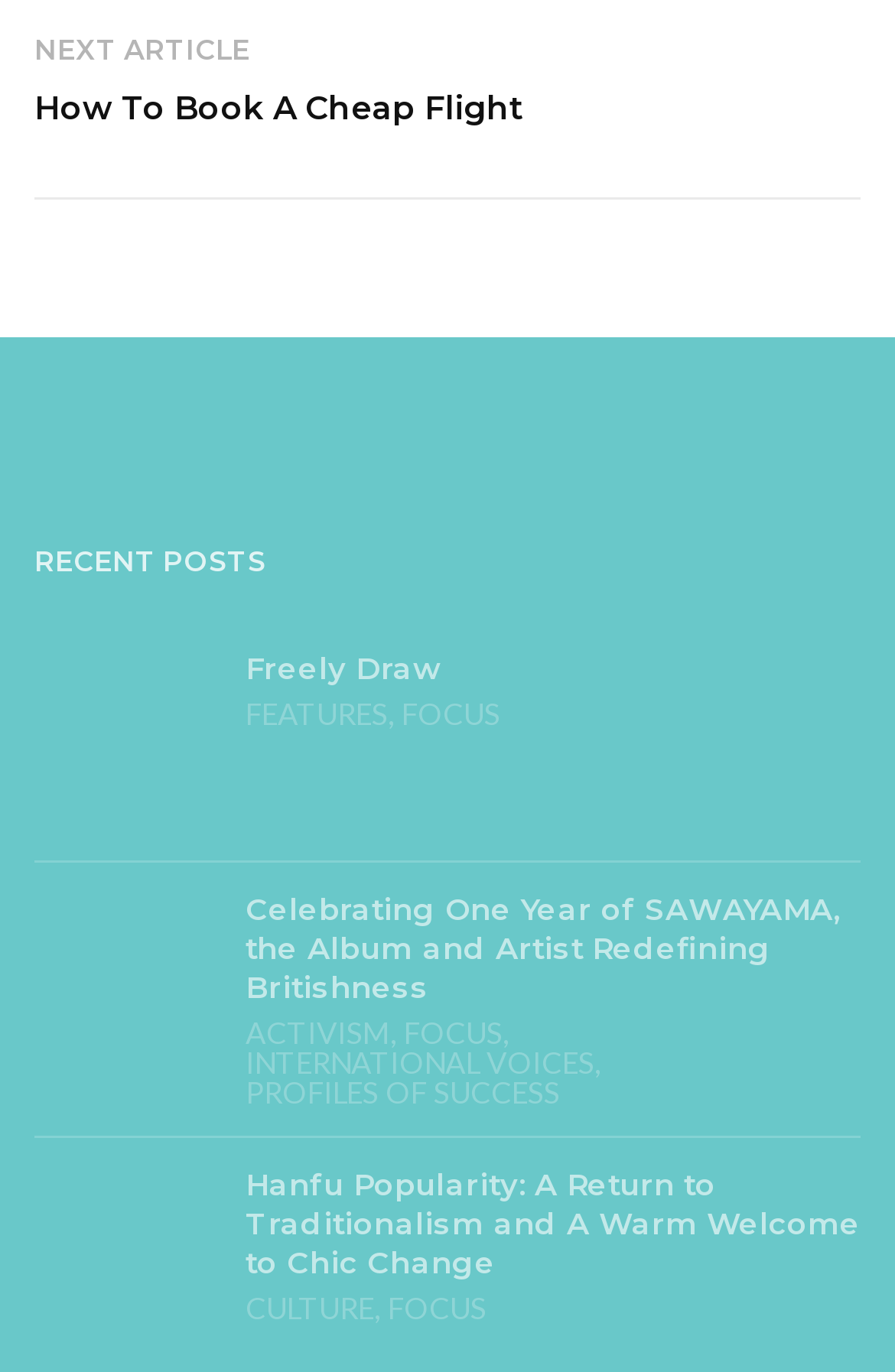Please locate the clickable area by providing the bounding box coordinates to follow this instruction: "visit Belfry Cafe".

None